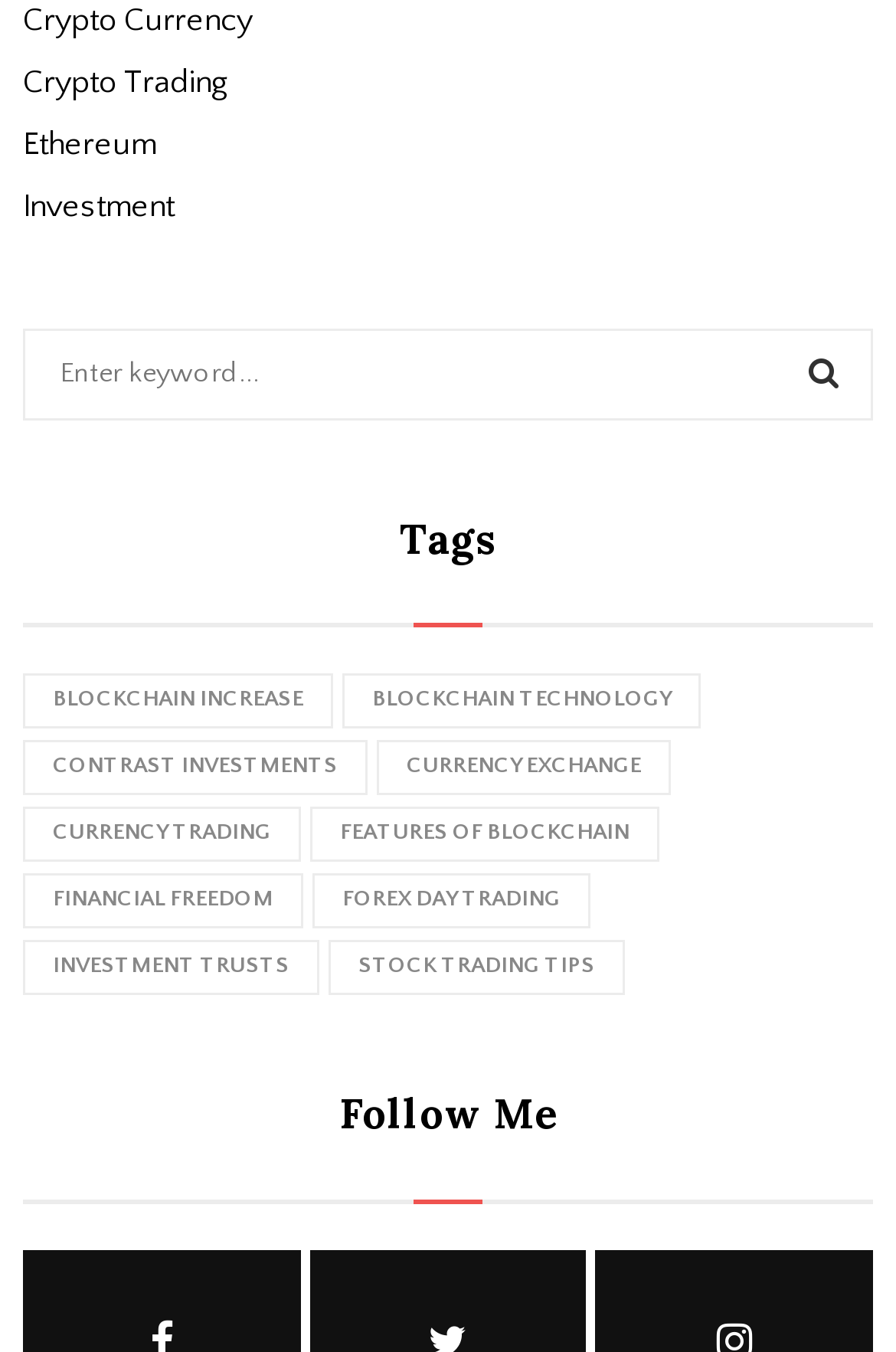Please give the bounding box coordinates of the area that should be clicked to fulfill the following instruction: "Search for something". The coordinates should be in the format of four float numbers from 0 to 1, i.e., [left, top, right, bottom].

[0.026, 0.243, 0.974, 0.311]